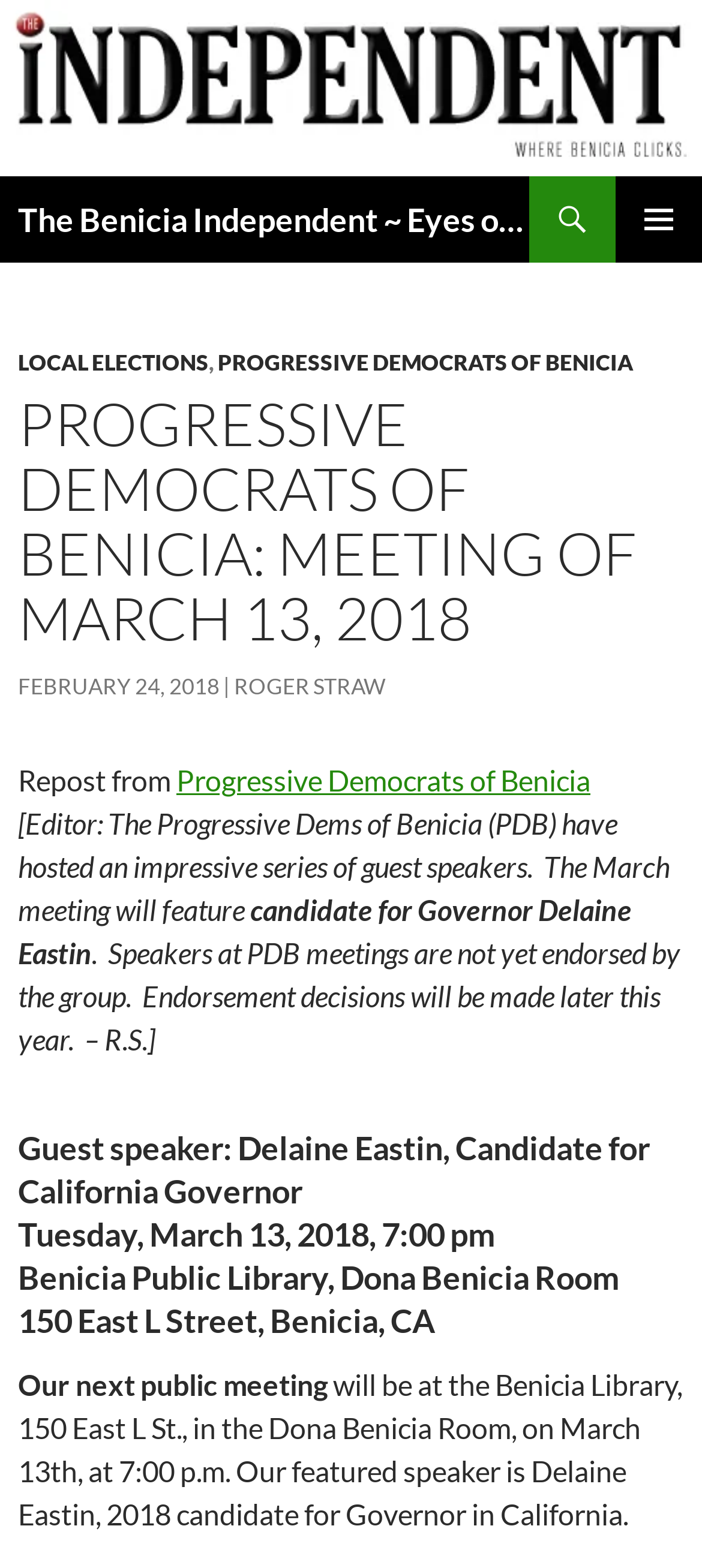Locate the bounding box coordinates of the UI element described by: "Progressive Democrats of Benicia". Provide the coordinates as four float numbers between 0 and 1, formatted as [left, top, right, bottom].

[0.31, 0.223, 0.903, 0.24]